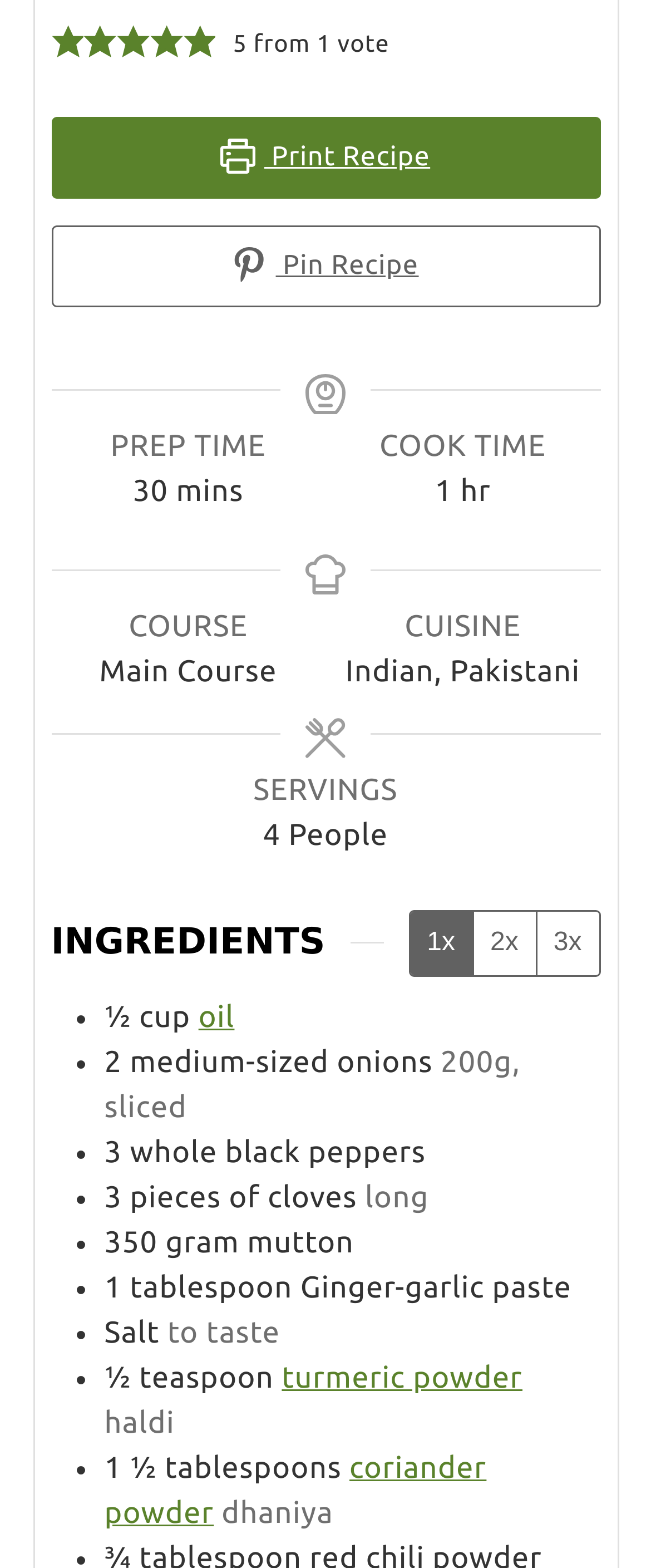Answer the question in a single word or phrase:
How many servings does this recipe yield?

Not specified